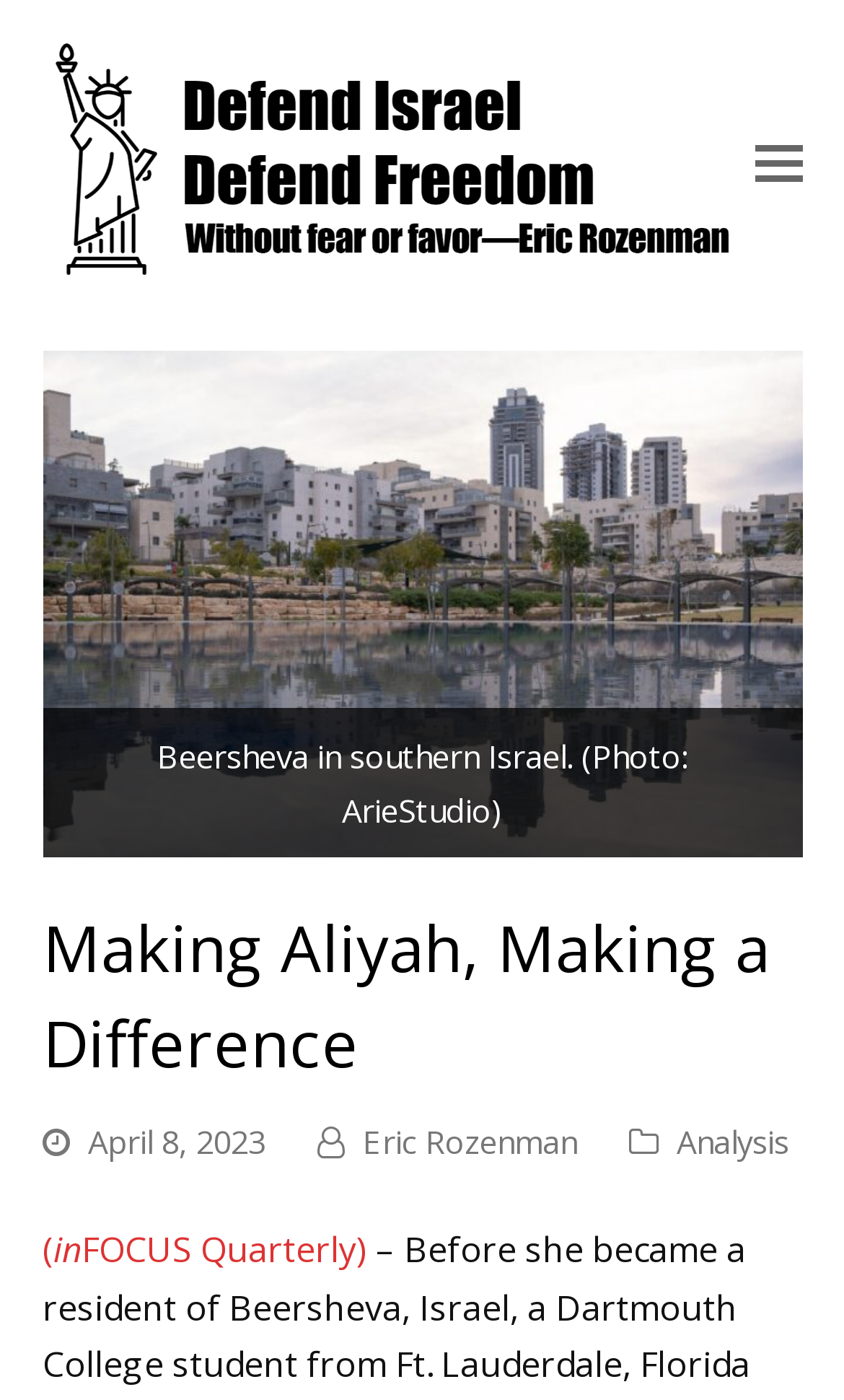What is the location of the photo?
Use the image to answer the question with a single word or phrase.

Beersheva